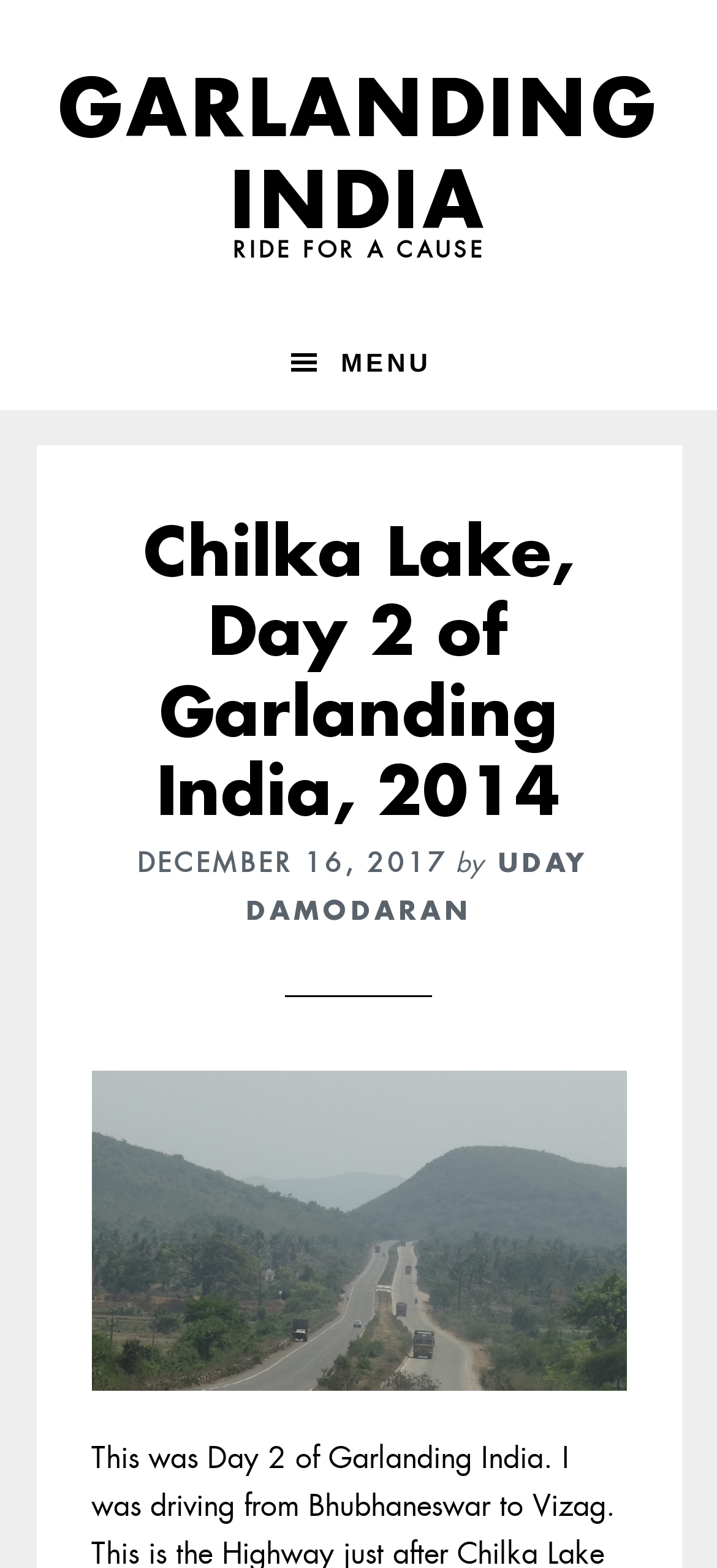From the webpage screenshot, predict the bounding box of the UI element that matches this description: "Menu".

[0.0, 0.2, 1.0, 0.261]